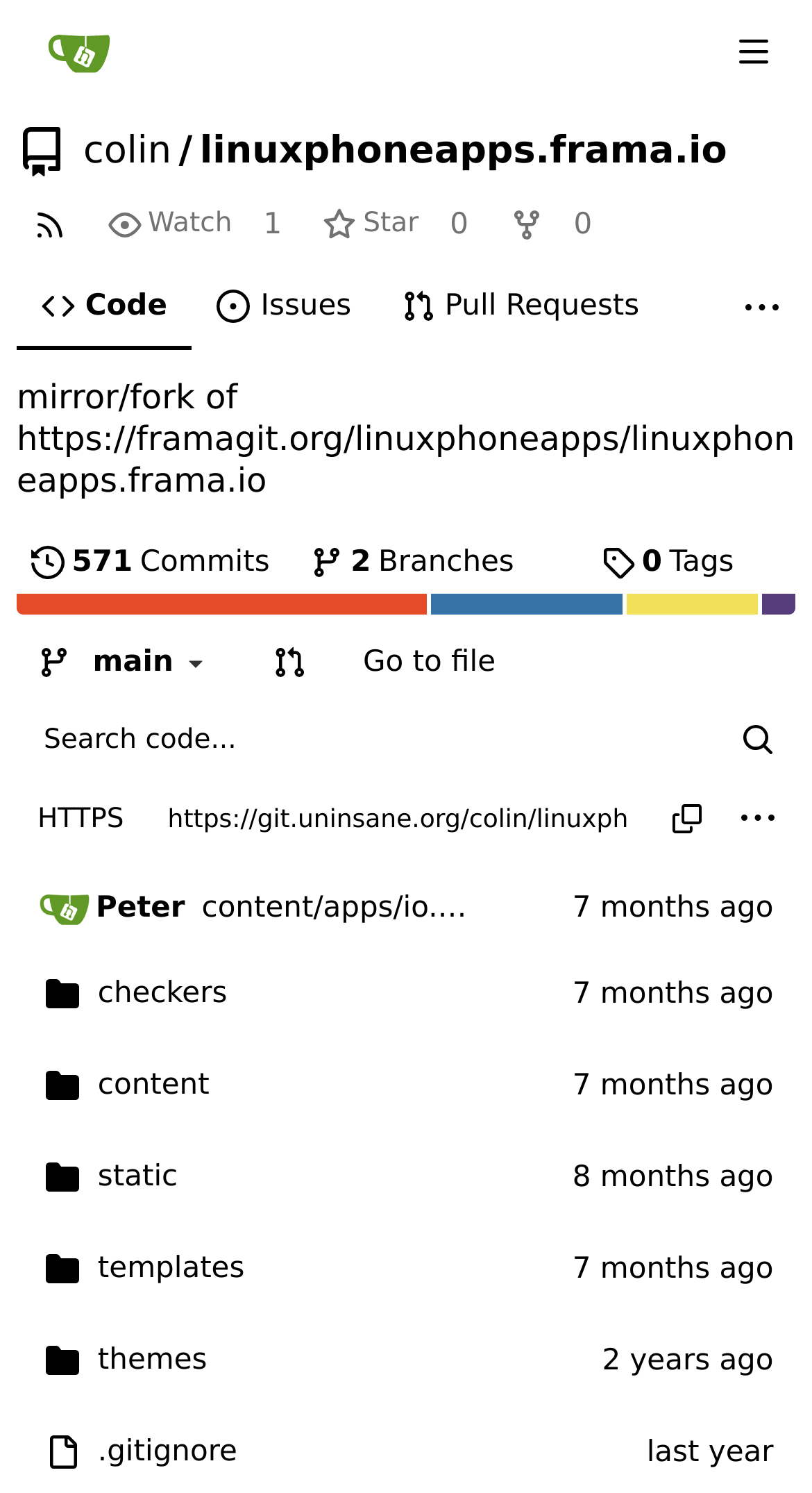Please identify the bounding box coordinates of the clickable area that will allow you to execute the instruction: "Click on the Home link".

[0.026, 0.009, 0.169, 0.059]